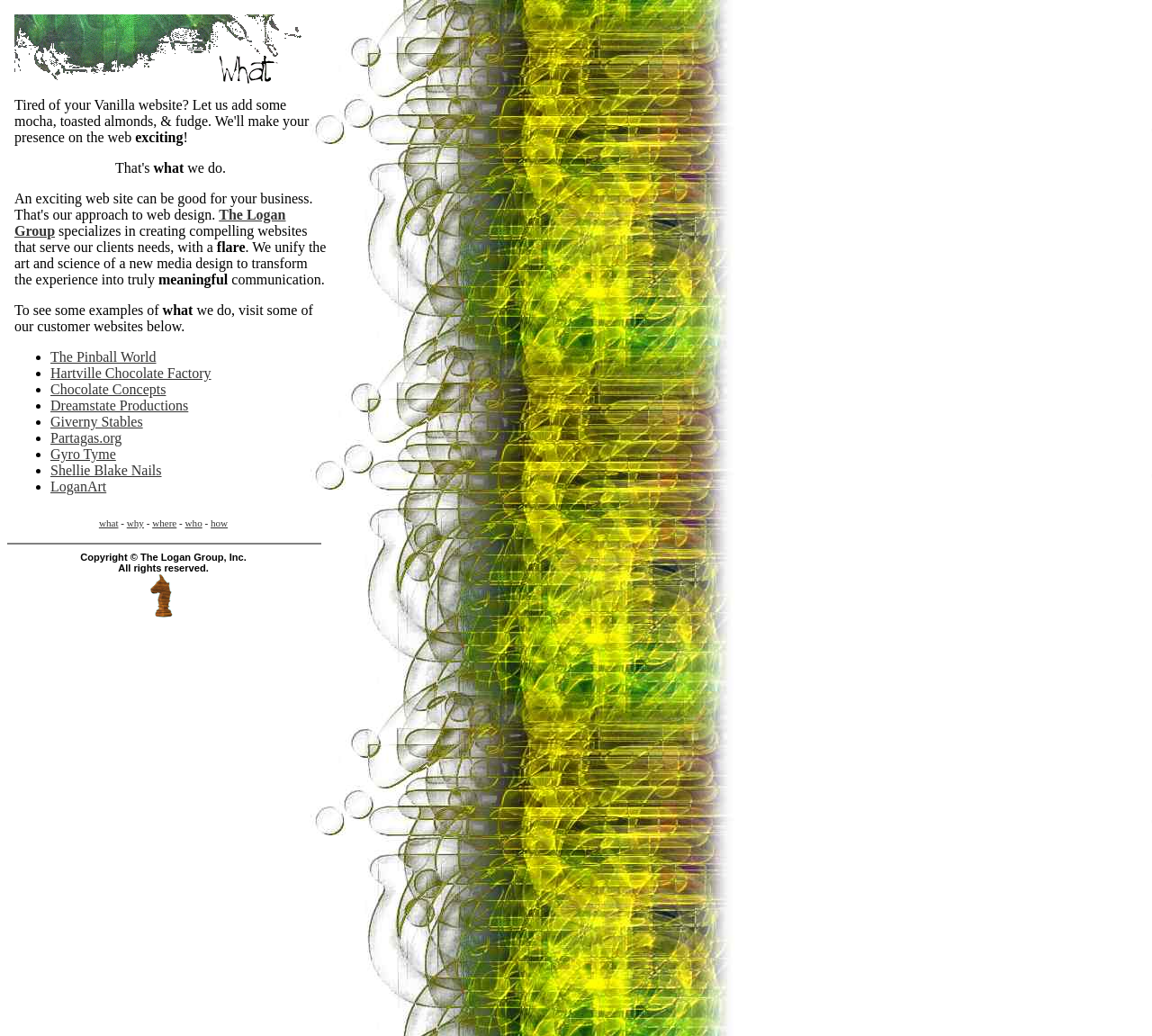Please locate the bounding box coordinates of the element that needs to be clicked to achieve the following instruction: "Click on the link to visit The Pinball World". The coordinates should be four float numbers between 0 and 1, i.e., [left, top, right, bottom].

[0.044, 0.337, 0.136, 0.352]